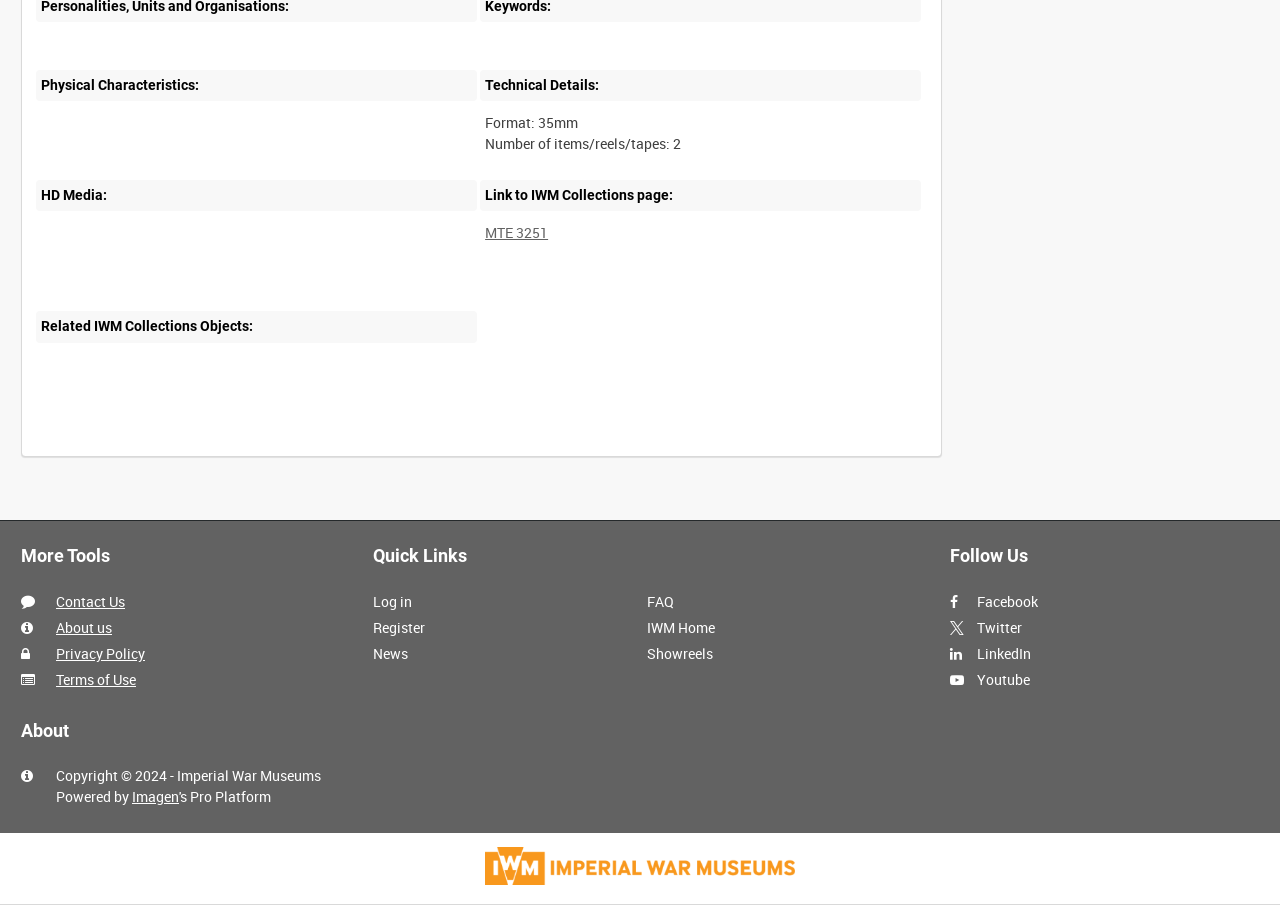Highlight the bounding box coordinates of the element you need to click to perform the following instruction: "View the 'Payment Request Notification Error' post."

None